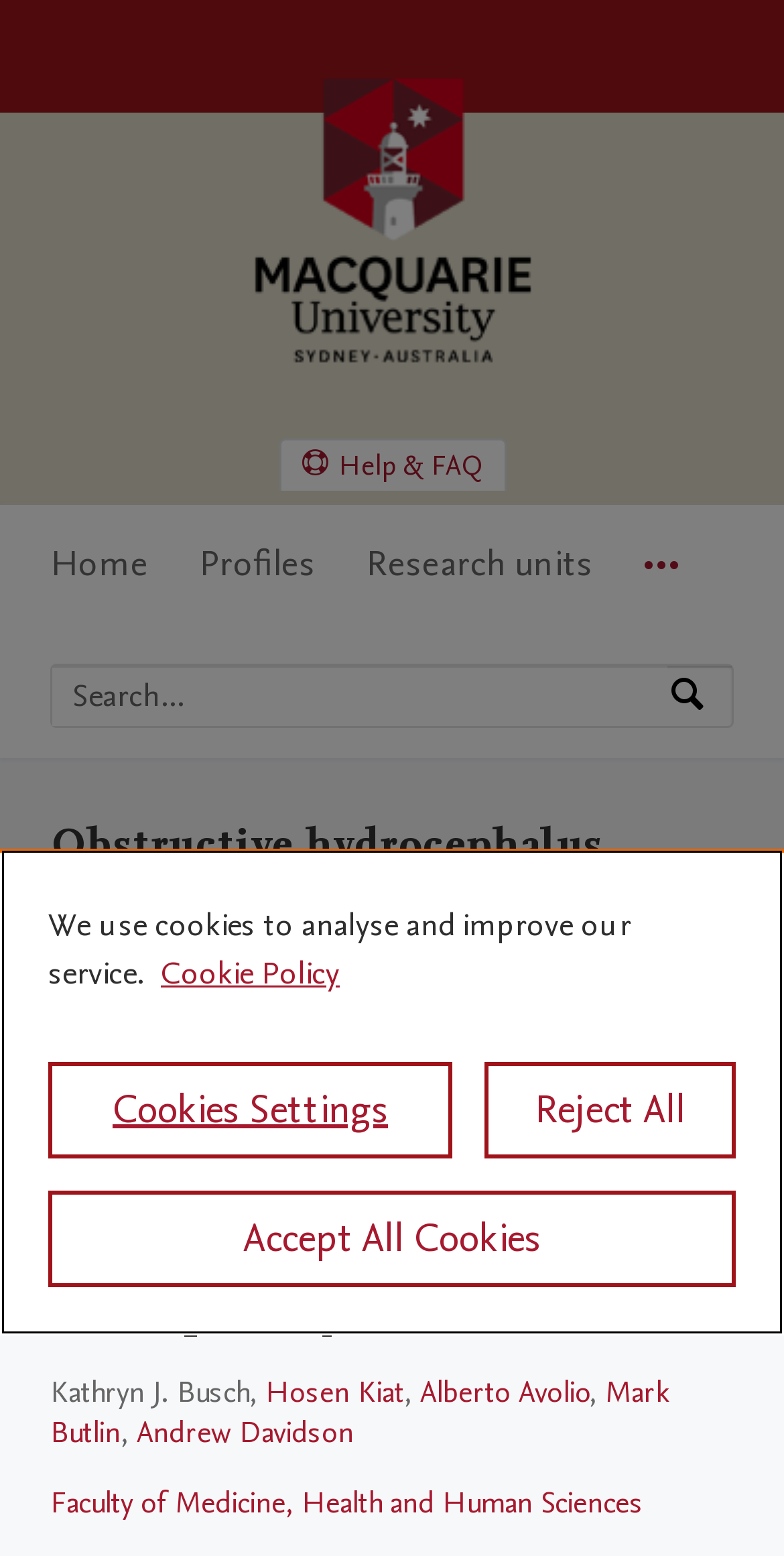Refer to the image and provide an in-depth answer to the question: 
What is the purpose of the search bar?

I found the answer by looking at the search bar and its adjacent text, which says 'Search by expertise, name or affiliation'. This suggests that the search bar is used to search for people or expertise within the university.